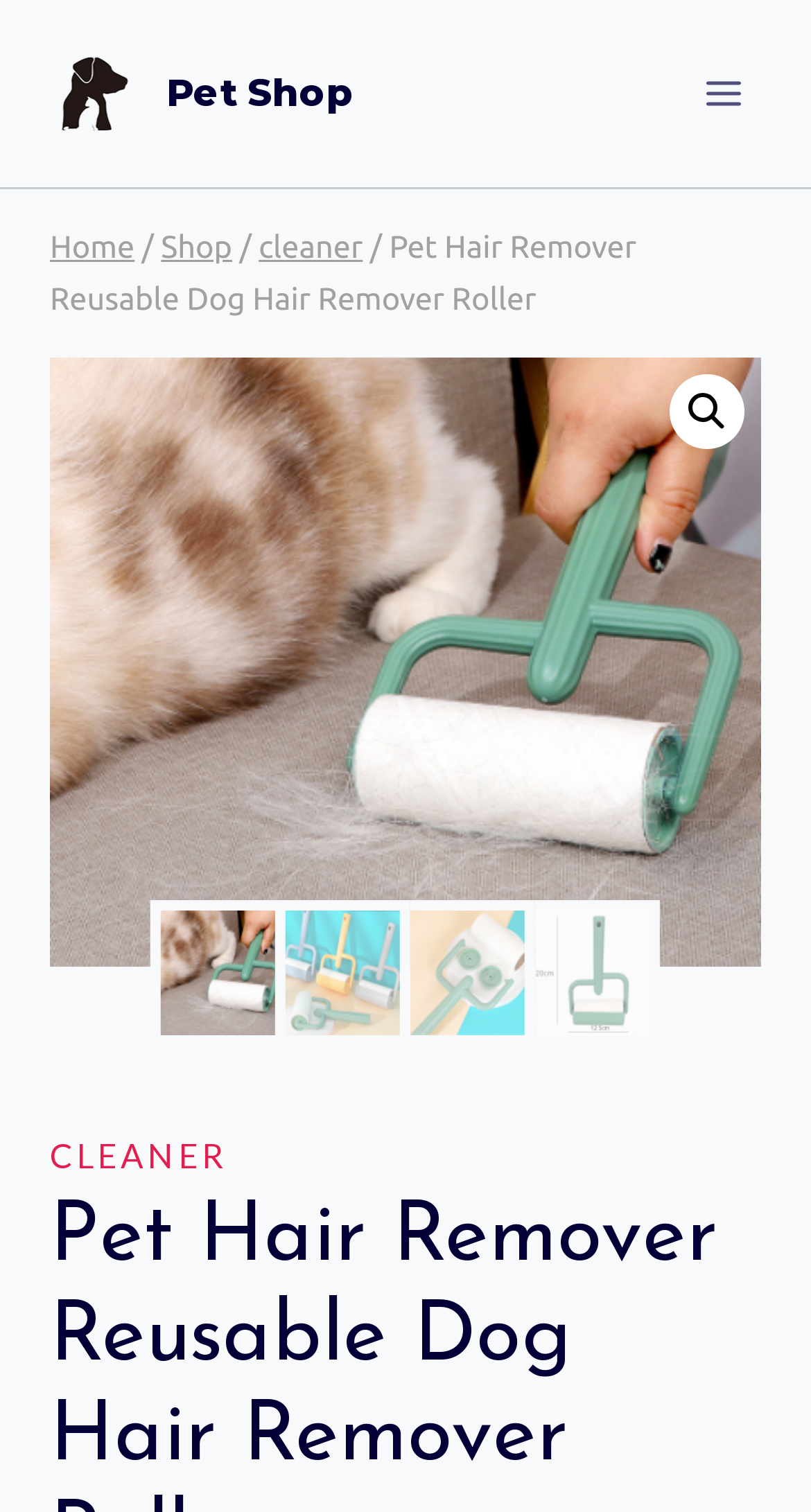Identify the bounding box coordinates of the part that should be clicked to carry out this instruction: "Go to the home page".

[0.062, 0.151, 0.166, 0.175]